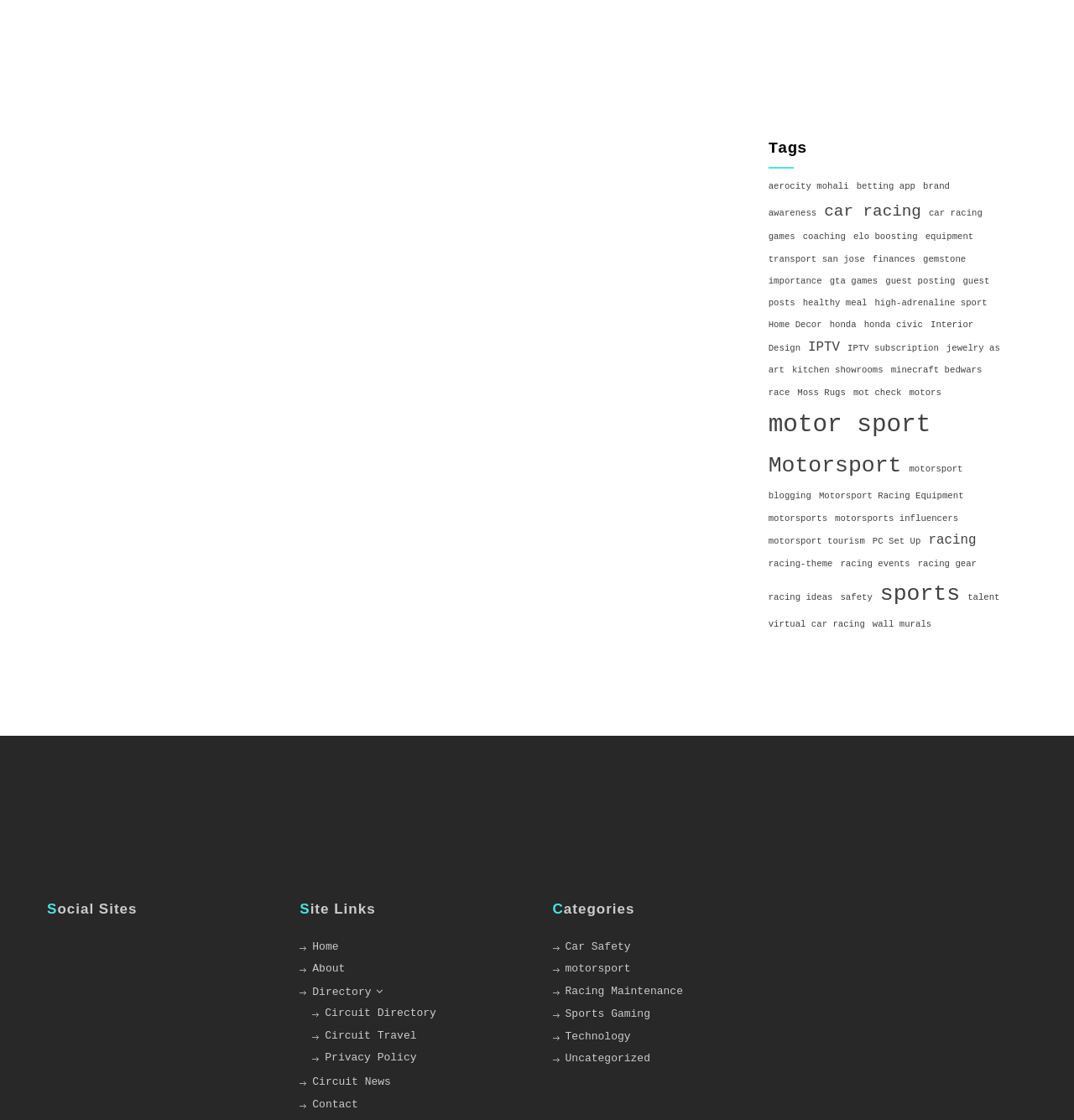Observe the image and answer the following question in detail: What is the category of 'Car Safety'?

Based on the webpage, I found a link 'Car Safety' under the 'Categories' section, which suggests that 'Car Safety' is a category.